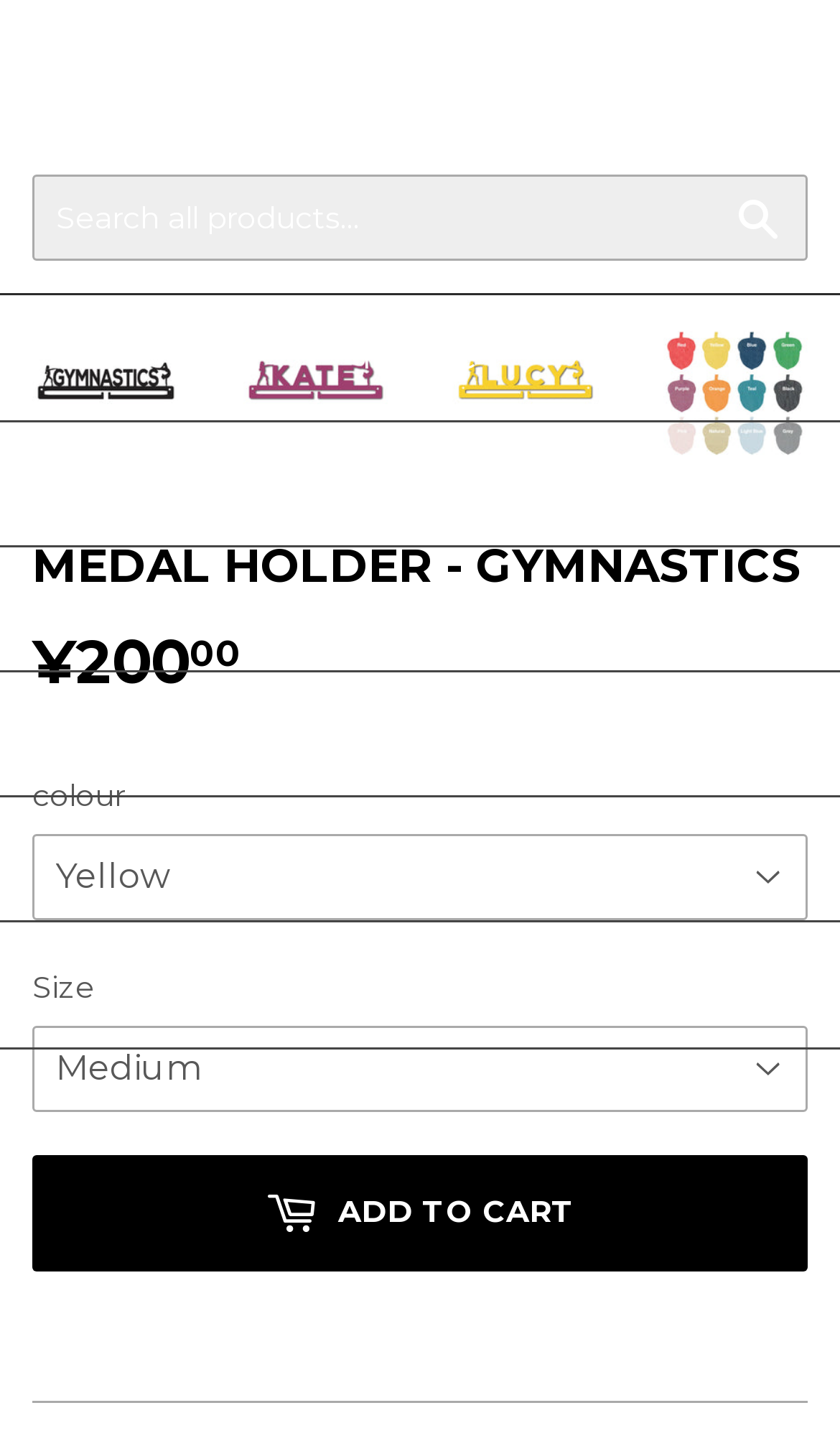How many navigation links are at the top?
Analyze the image and provide a thorough answer to the question.

There are 5 navigation links at the top because there are five link elements with different texts, namely 'Home', 'Online Shop', 'Laser Cutting', 'Delivery Prices', and 'Our Story'.